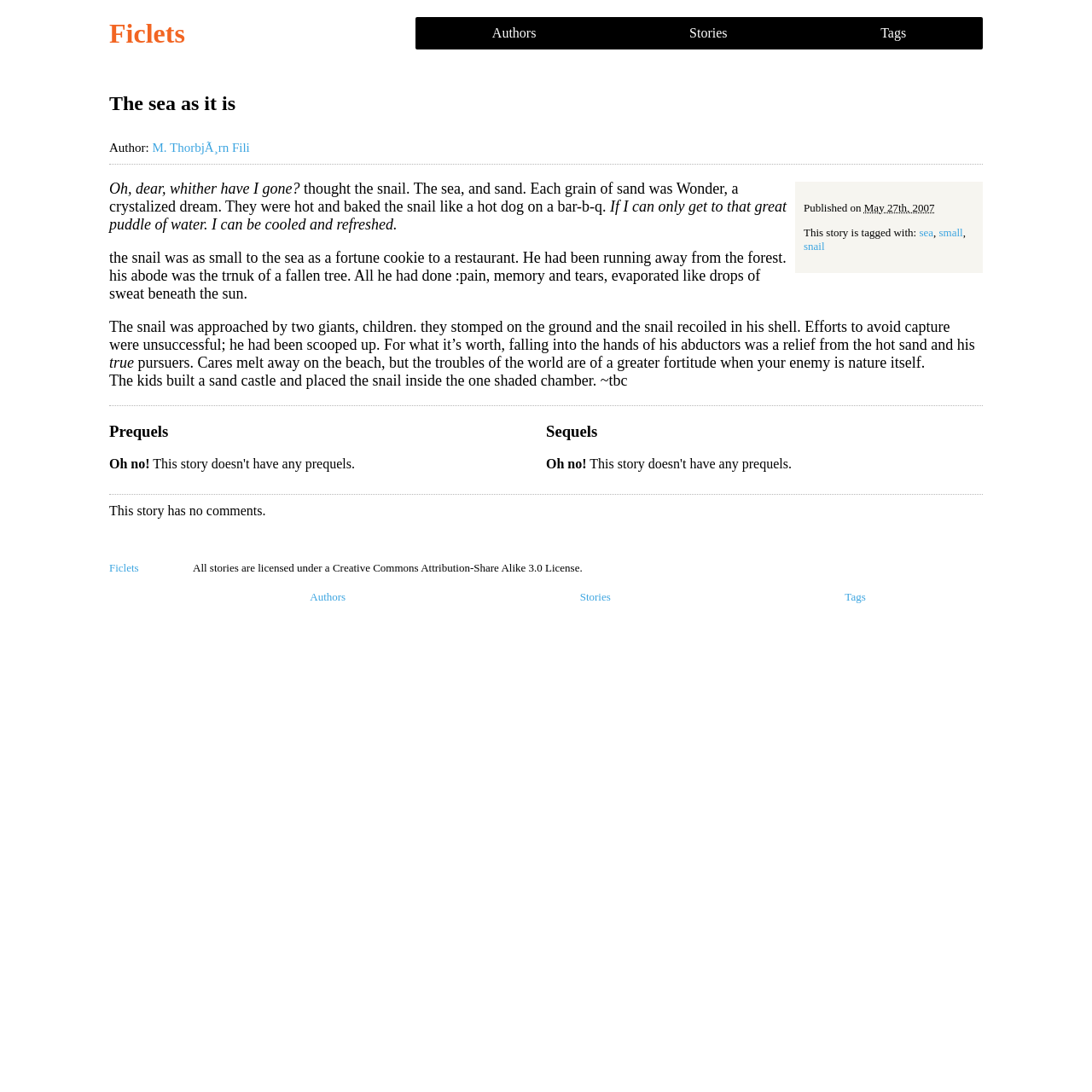What is the story about?
Using the image as a reference, give an elaborate response to the question.

The story is about a snail's journey, as described in the article section of the webpage. The snail is trying to reach a puddle of water to cool down and refresh itself, but it gets scooped up by two children who build a sand castle and place the snail inside.